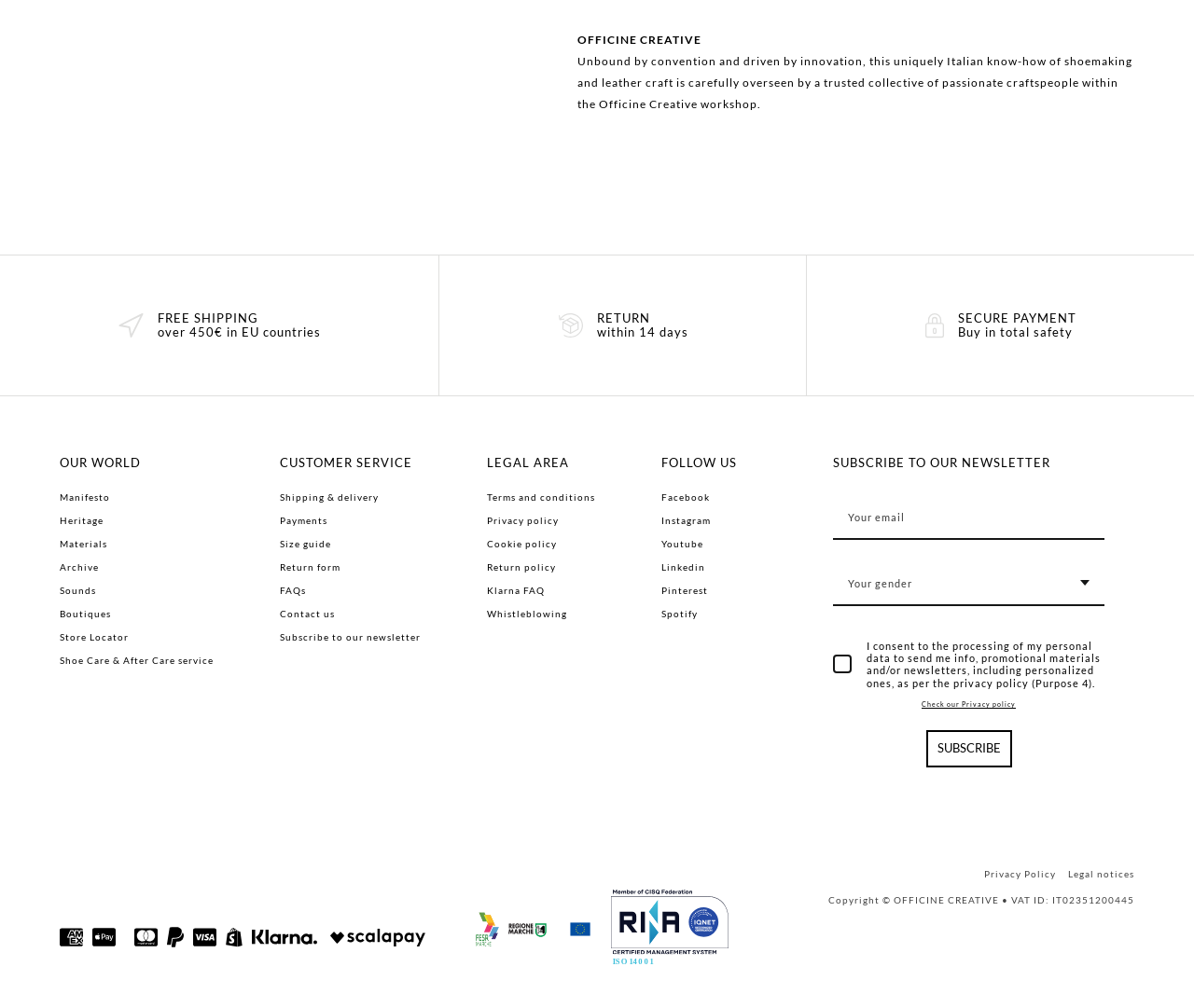What is the brand name of the website?
Answer the question with a single word or phrase derived from the image.

Officine Creative